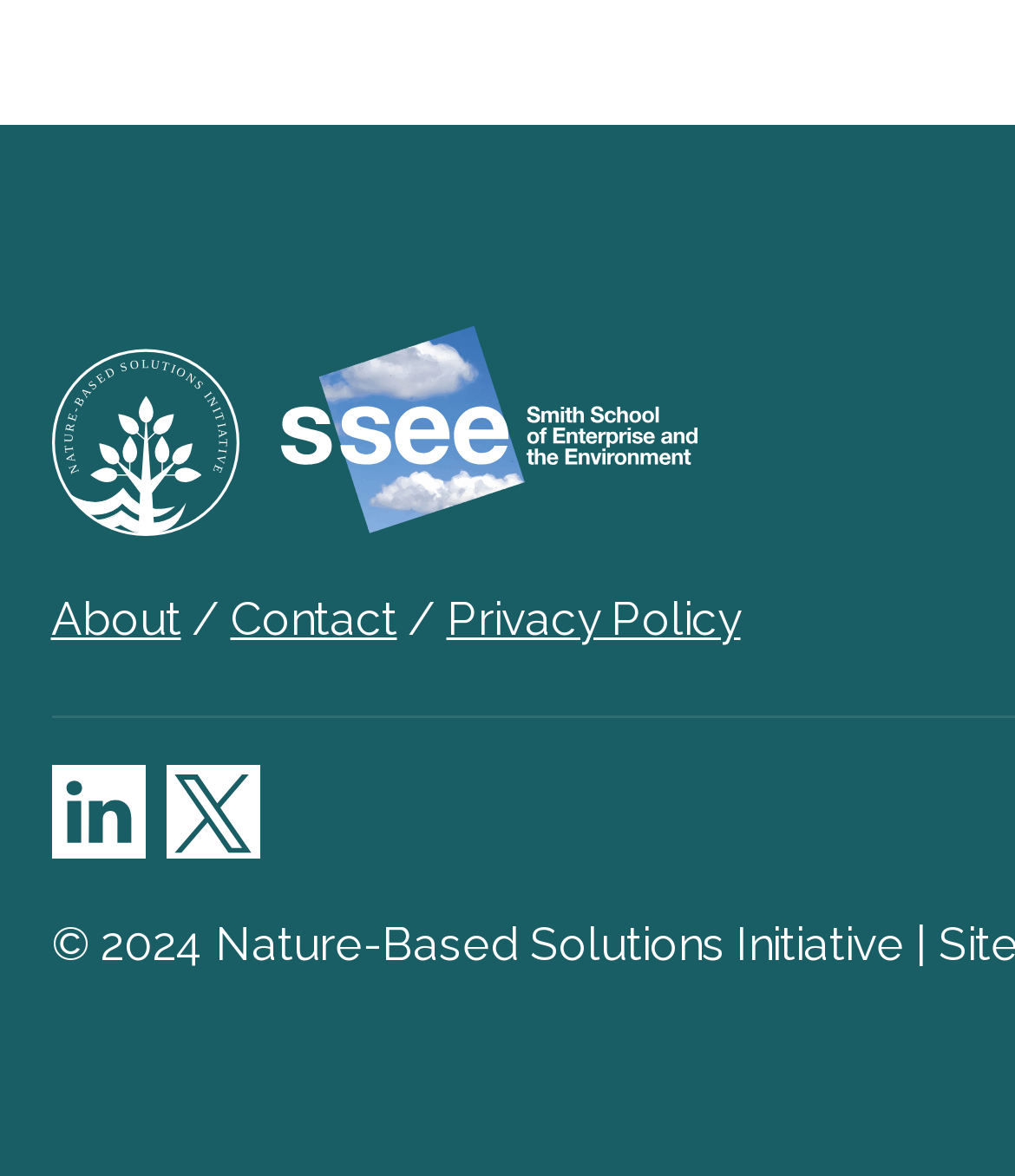Provide a brief response to the question below using a single word or phrase: 
How many logos are displayed on the webpage?

4